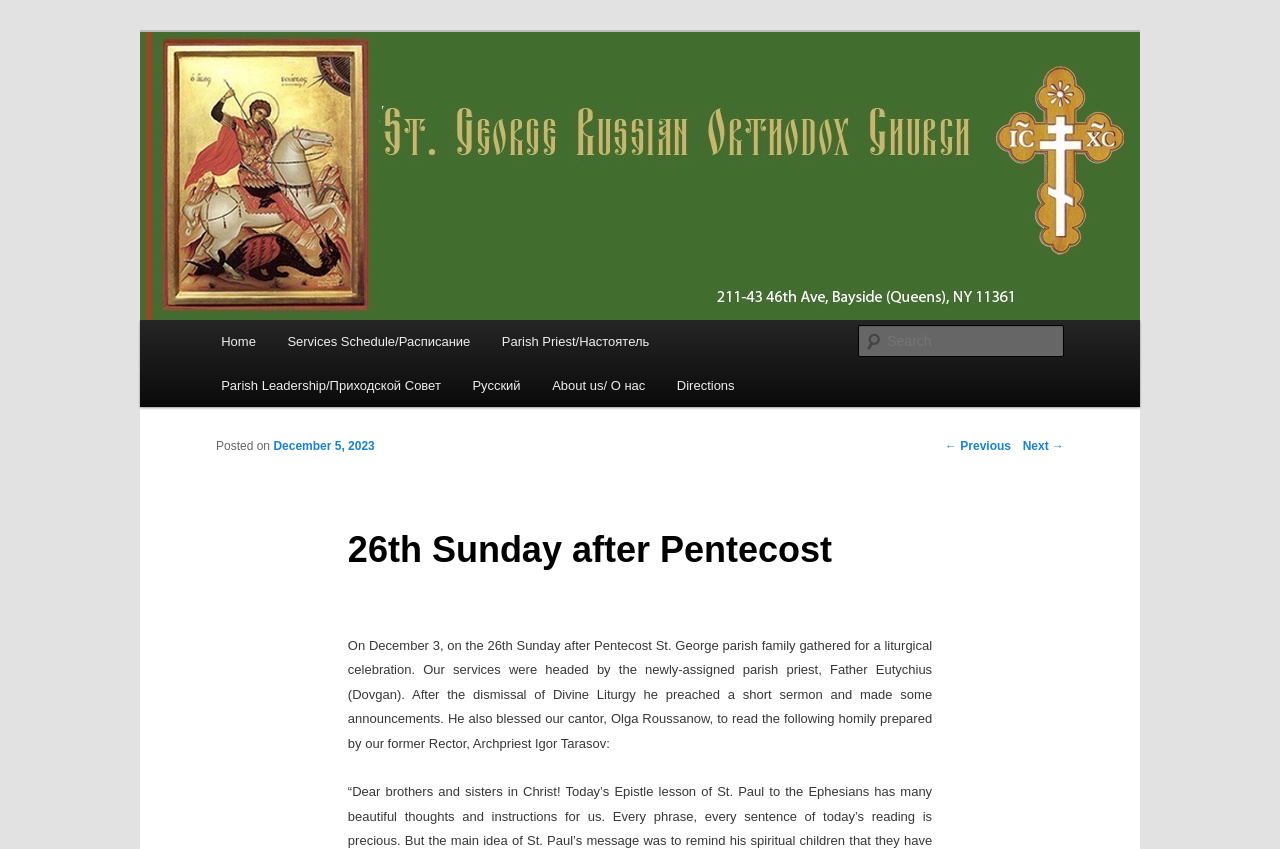Please indicate the bounding box coordinates of the element's region to be clicked to achieve the instruction: "Search for something". Provide the coordinates as four float numbers between 0 and 1, i.e., [left, top, right, bottom].

[0.671, 0.383, 0.831, 0.421]